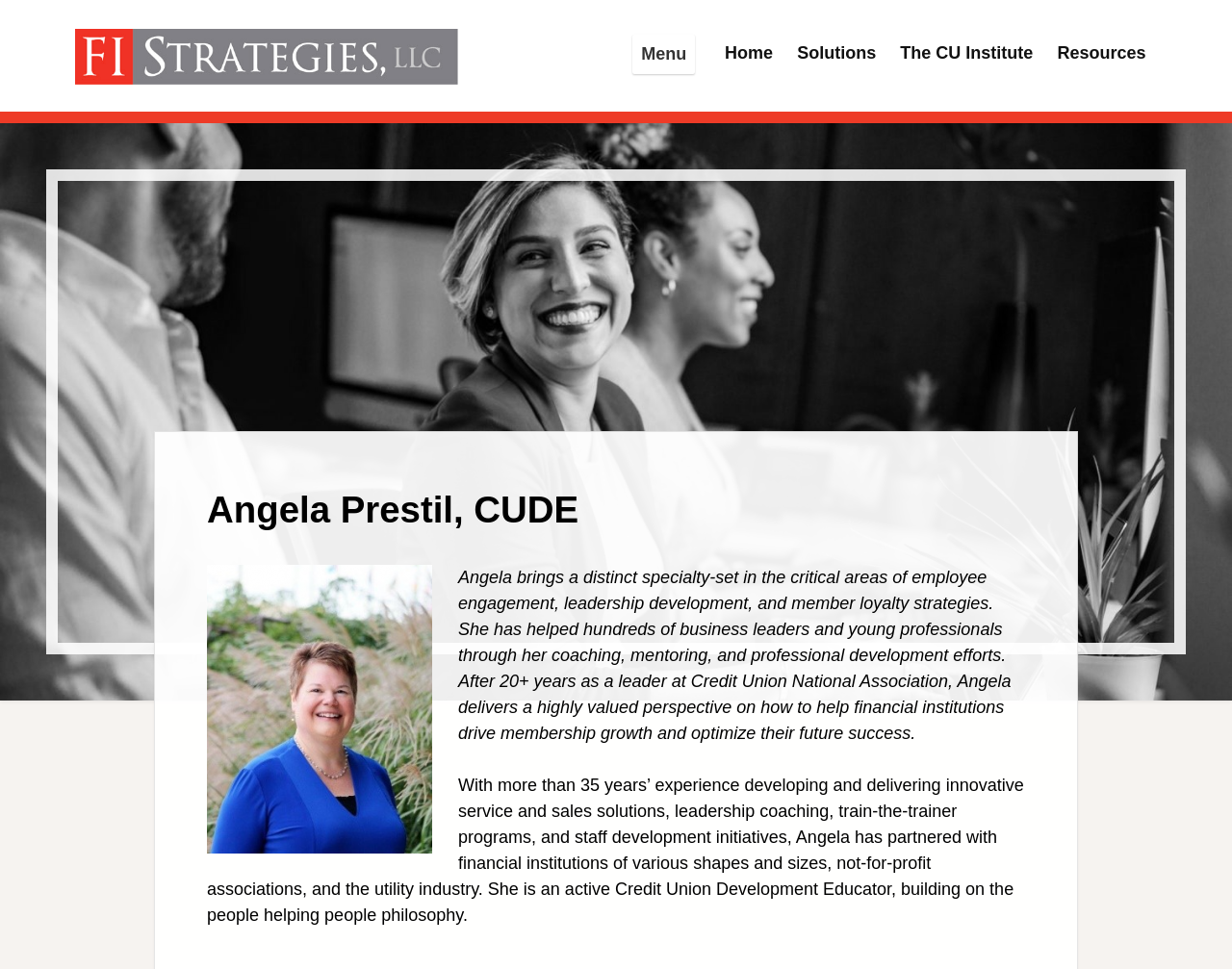Answer the following inquiry with a single word or phrase:
What is Angela's specialty?

Employee engagement, leadership development, and member loyalty strategies